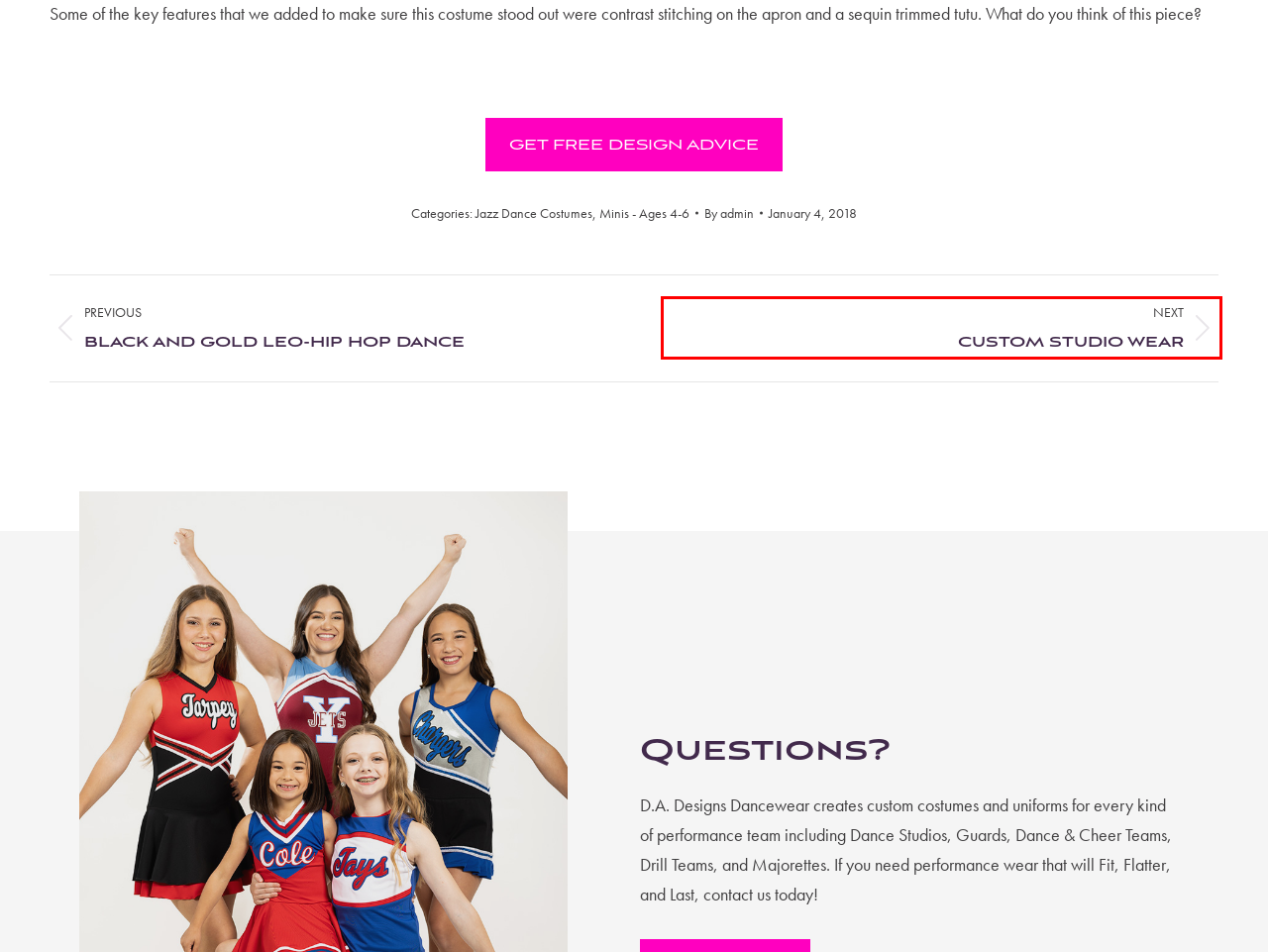Review the webpage screenshot provided, noting the red bounding box around a UI element. Choose the description that best matches the new webpage after clicking the element within the bounding box. The following are the options:
A. Black and Gold Leo-Hip Hop Dance – D.A. Designs Dancewear
B. Custom Studio Wear – D.A. Designs Dancewear
C. How To Order – D.A. Designs Dancewear
D. Blog – D.A. Designs Dancewear
E. About Us – D.A. Designs Dancewear
F. Portfolio – D.A. Designs Dancewear
G. Jazz Dance Costumes – D.A. Designs Dancewear
H. admin – D.A. Designs Dancewear

B